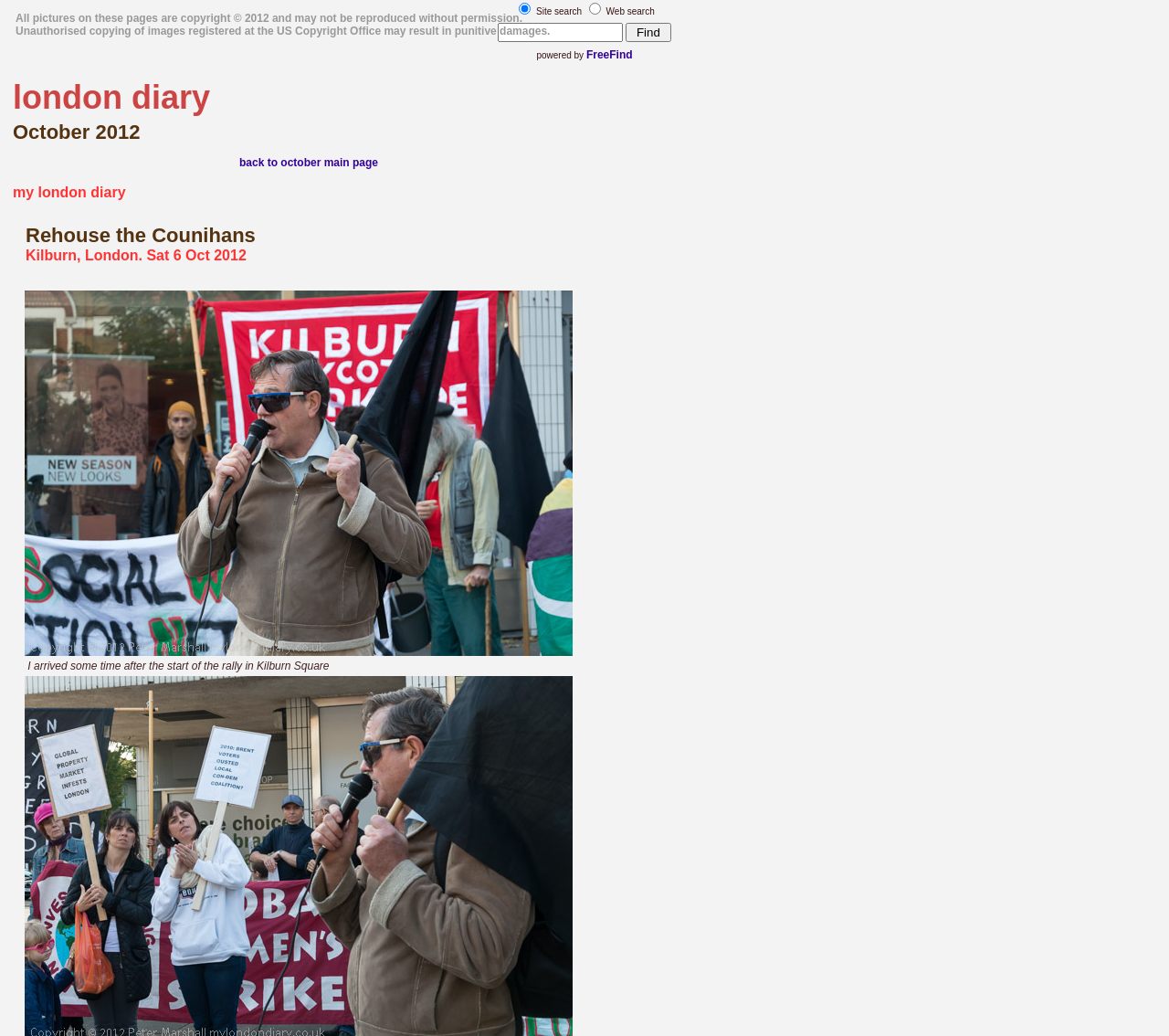What is the name of the search engine powering this site?
Please answer the question with a detailed and comprehensive explanation.

I found the answer by looking at the link element with the text 'FreeFind' and it is mentioned as 'powered by'.